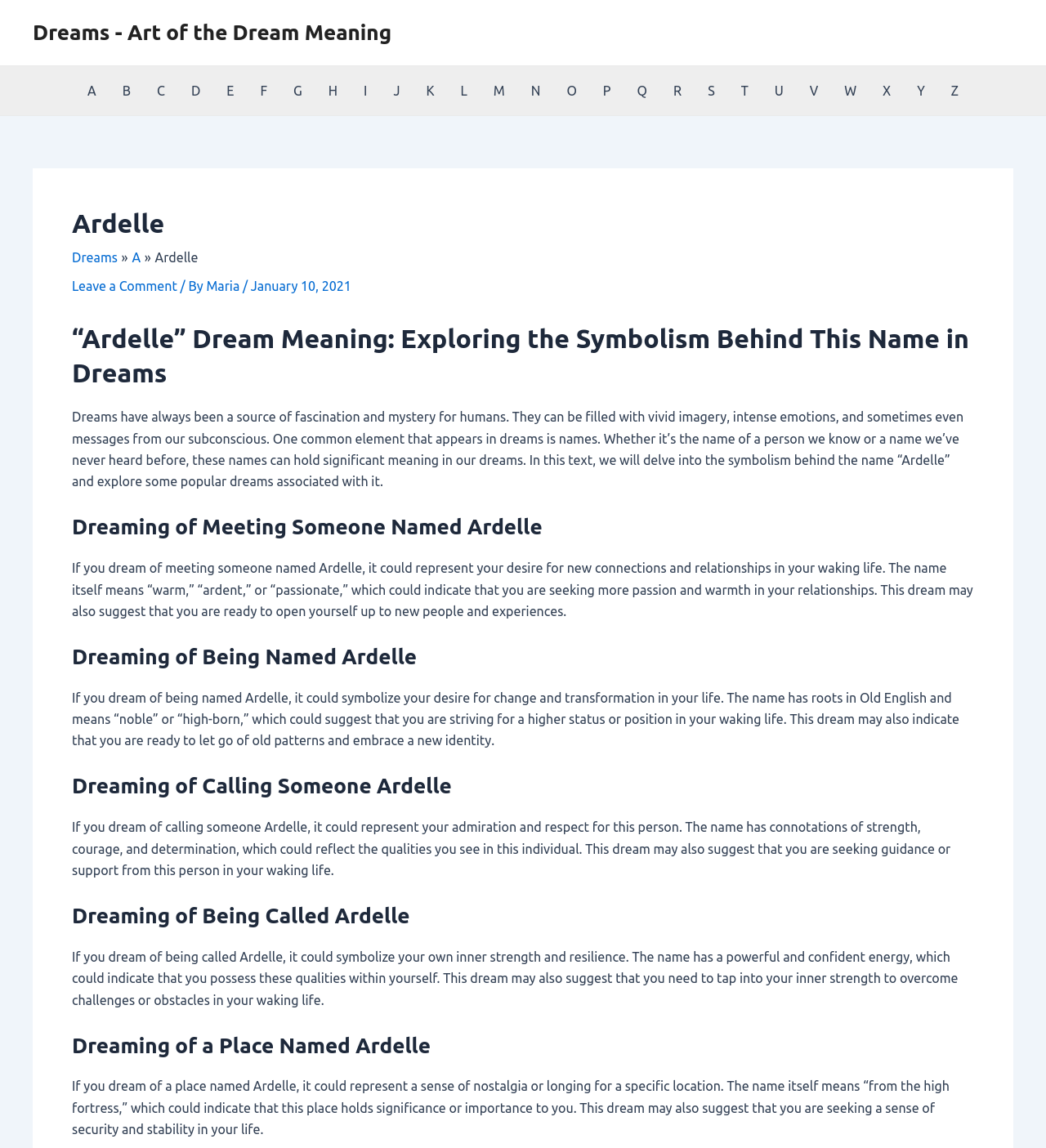Specify the bounding box coordinates of the region I need to click to perform the following instruction: "View the breadcrumbs navigation". The coordinates must be four float numbers in the range of 0 to 1, i.e., [left, top, right, bottom].

[0.069, 0.215, 0.931, 0.234]